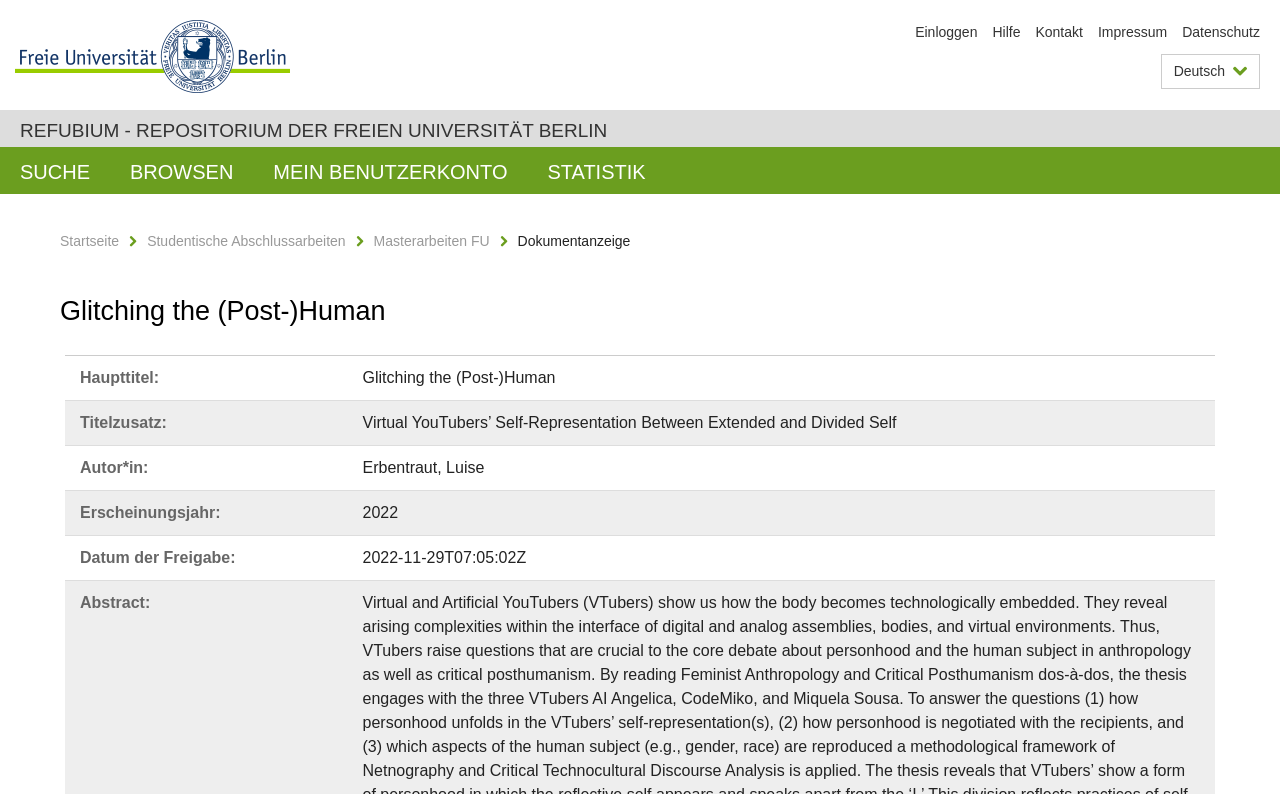Describe every aspect of the webpage comprehensively.

The webpage is titled "Refubium - Glitching the (Post-)Human" and features a logo of the Freie Universität Berlin at the top left corner. At the top right corner, there are several links, including "Einloggen", "Hilfe", "Kontakt", "Impressum", and "Datenschutz", as well as a button to switch the language to Deutsch.

Below the logo, there is a heading that reads "REFUBIUM - REPOSITORIUM DER FREIEN UNIVERSITÄT BERLIN". Underneath, there are several links, including "SUCHE", "BROWSEN", "MEIN BENUTZERKONTO", and "STATISTIK".

The main content of the webpage is divided into two sections. On the left side, there are several links, including "Startseite", "Studentische Abschlussarbeiten", "Masterarbeiten FU", and "Dokumentanzeige". On the right side, there is a heading that reads "Glitching the (Post-)Human", followed by a description of a document, including its title, author, publication year, and abstract. The abstract is titled "Virtual YouTubers’ Self-Representation Between Extended and Divided Self" and is written by Luise Erbentraut.